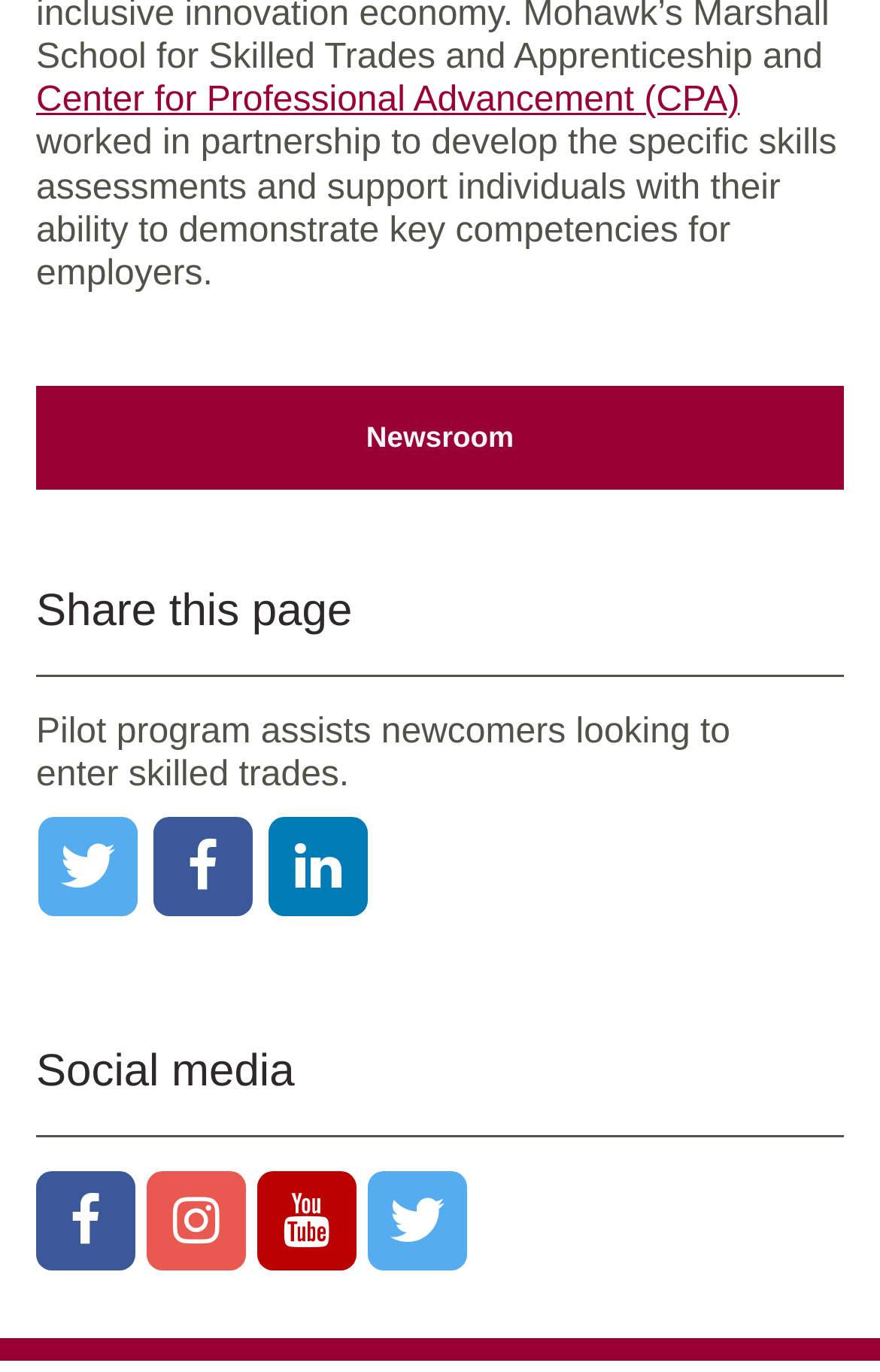Locate the bounding box coordinates of the element that should be clicked to execute the following instruction: "Visit the Center for Professional Advancement".

[0.041, 0.06, 0.841, 0.087]